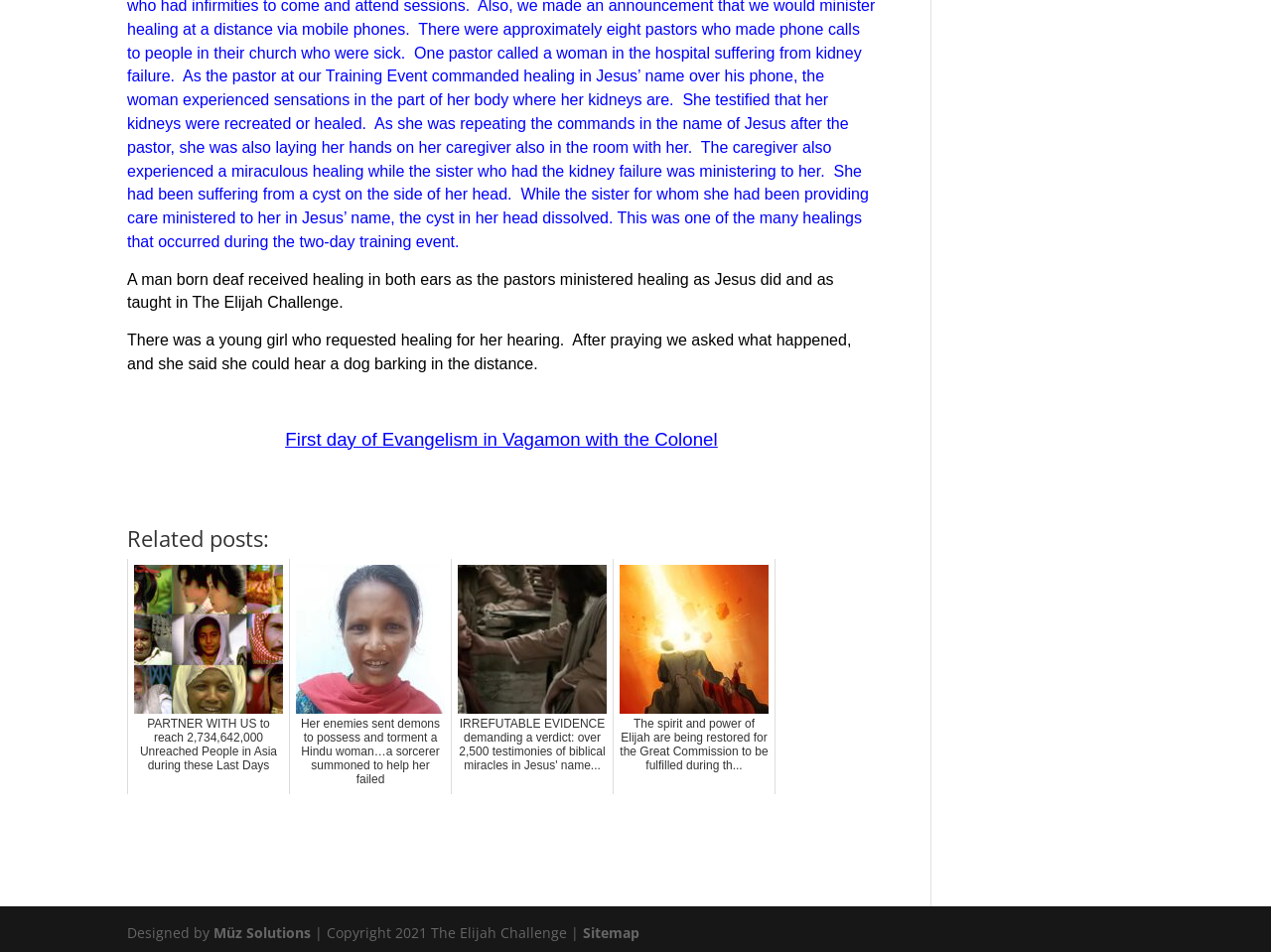Please identify the bounding box coordinates of where to click in order to follow the instruction: "Explore related posts".

[0.1, 0.554, 0.689, 0.587]